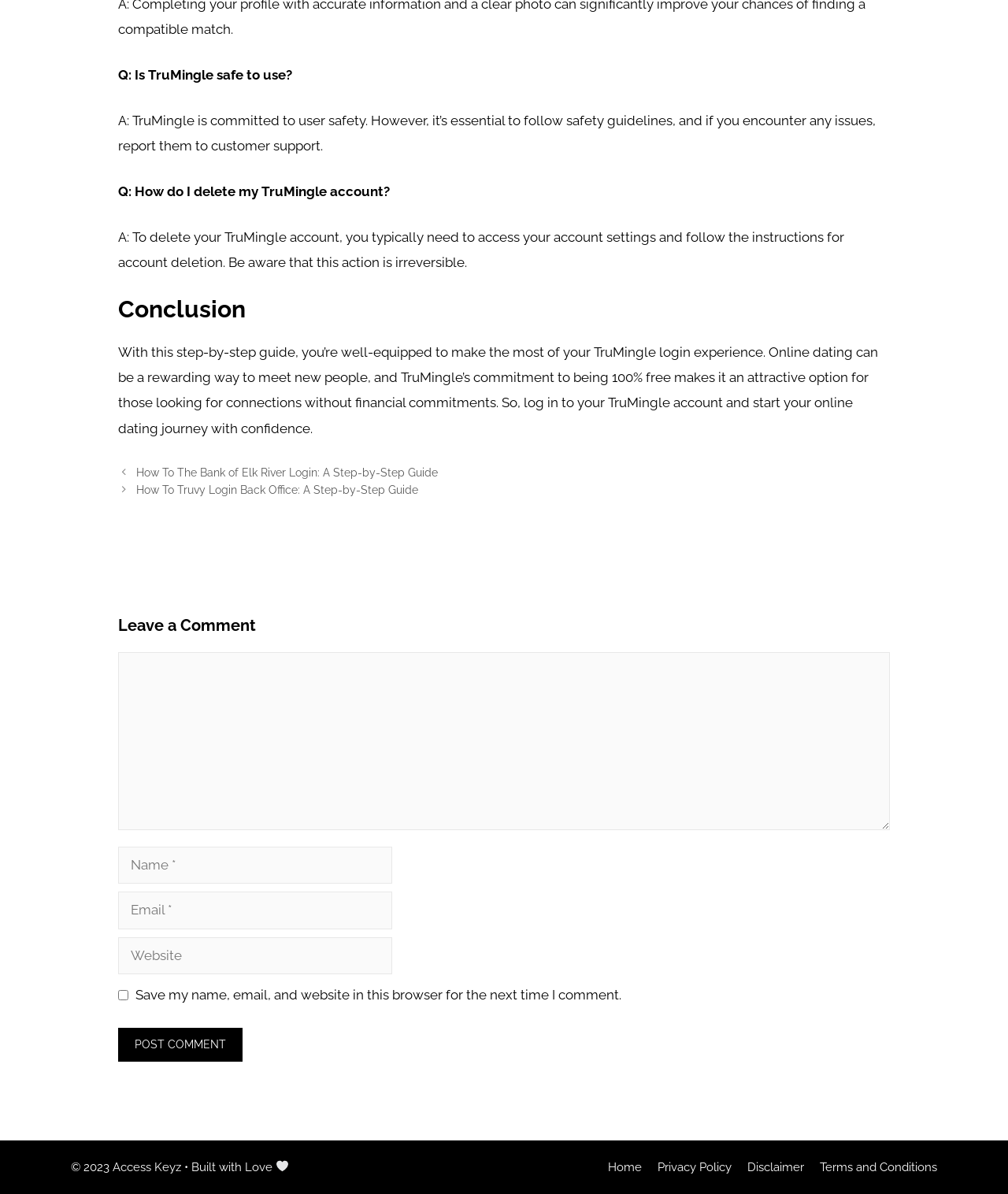What is the copyright year mentioned at the bottom of the webpage?
Look at the image and respond with a one-word or short phrase answer.

2023